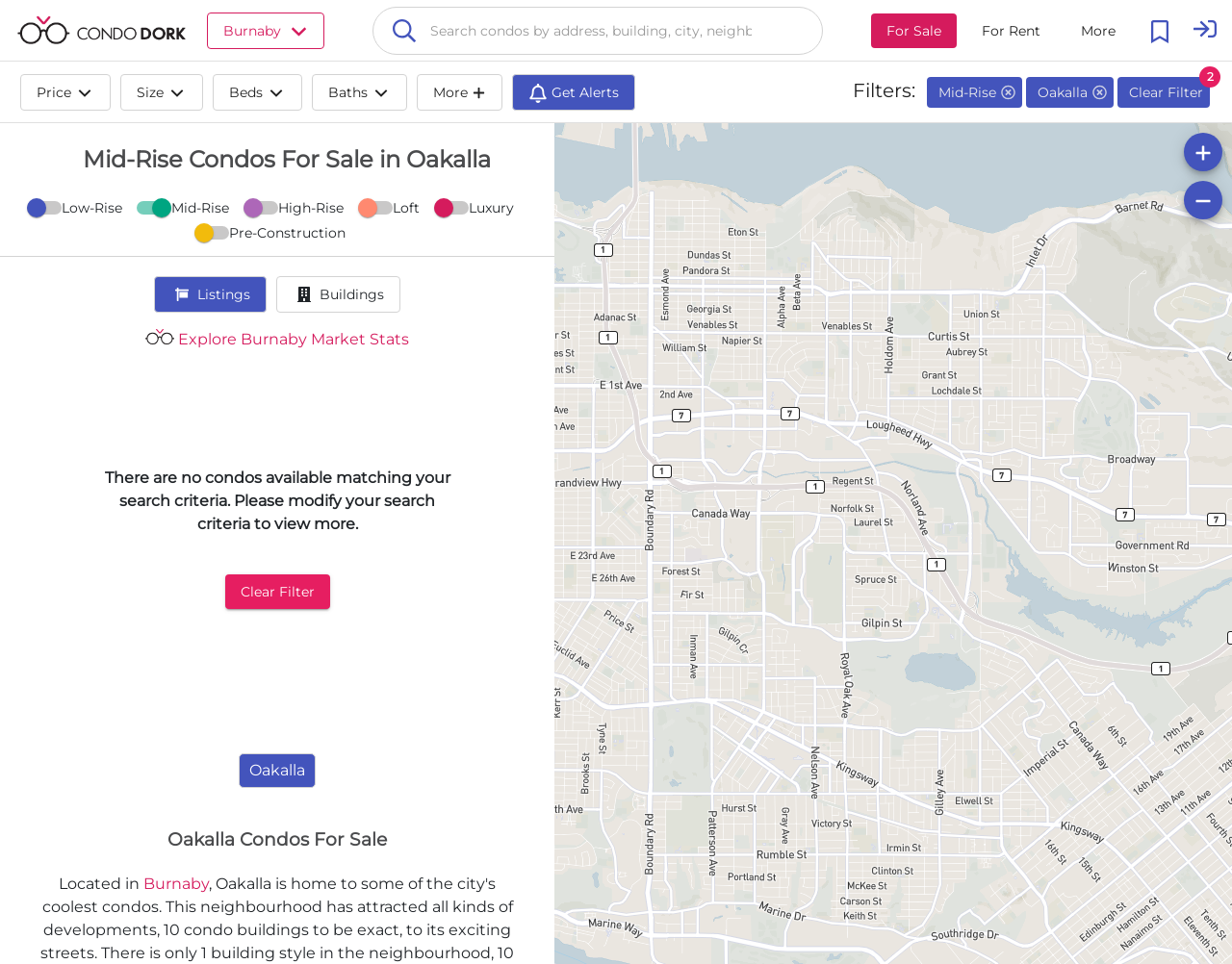What are the available options for filtering condos?
Offer a detailed and exhaustive answer to the question.

The webpage provides several buttons for filtering condos, including 'Price', 'Size', 'Beds', 'Baths', and 'More', which suggests that users can filter condos based on these criteria.